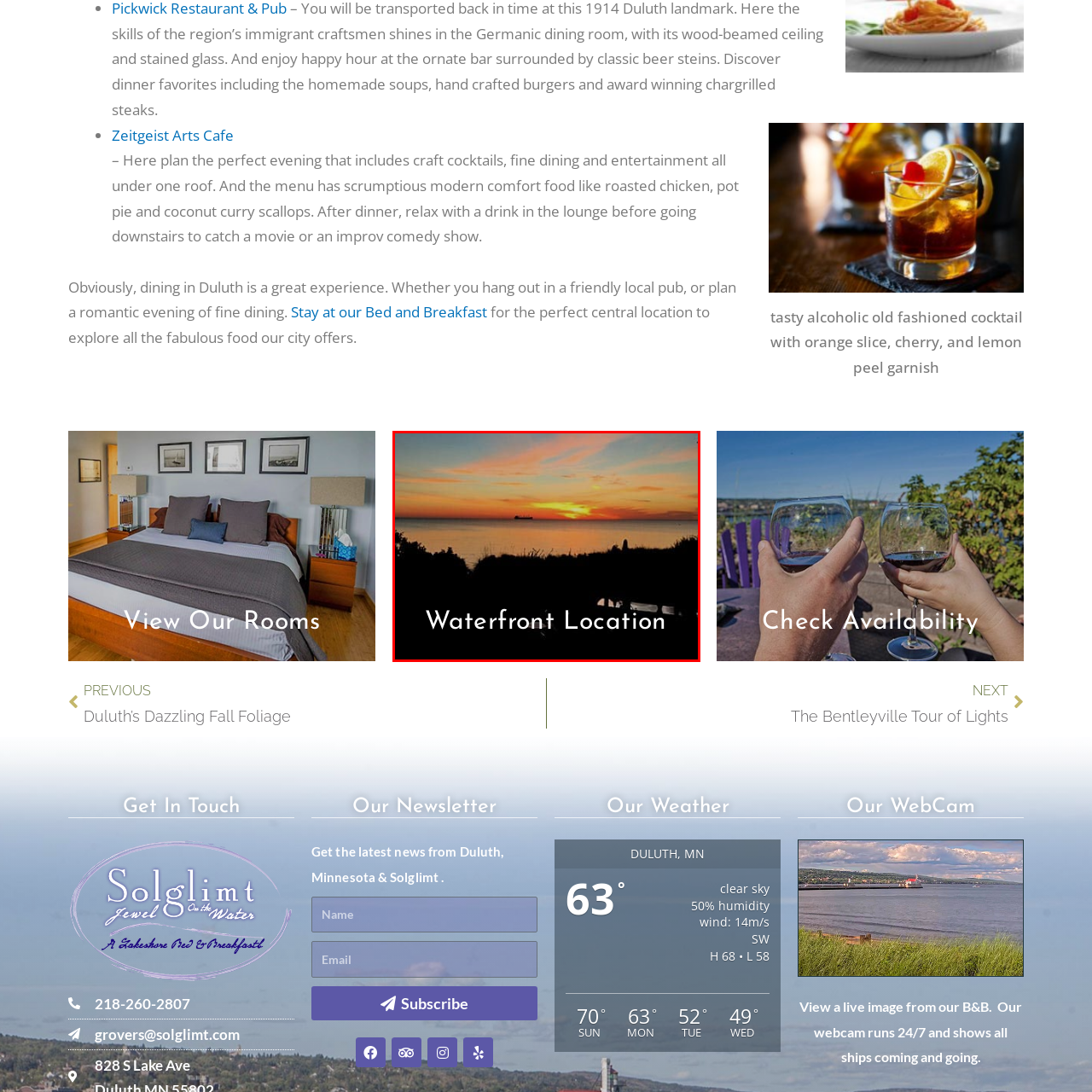View the portion of the image inside the red box and respond to the question with a succinct word or phrase: What is the atmosphere of the scene?

Serene and tranquil